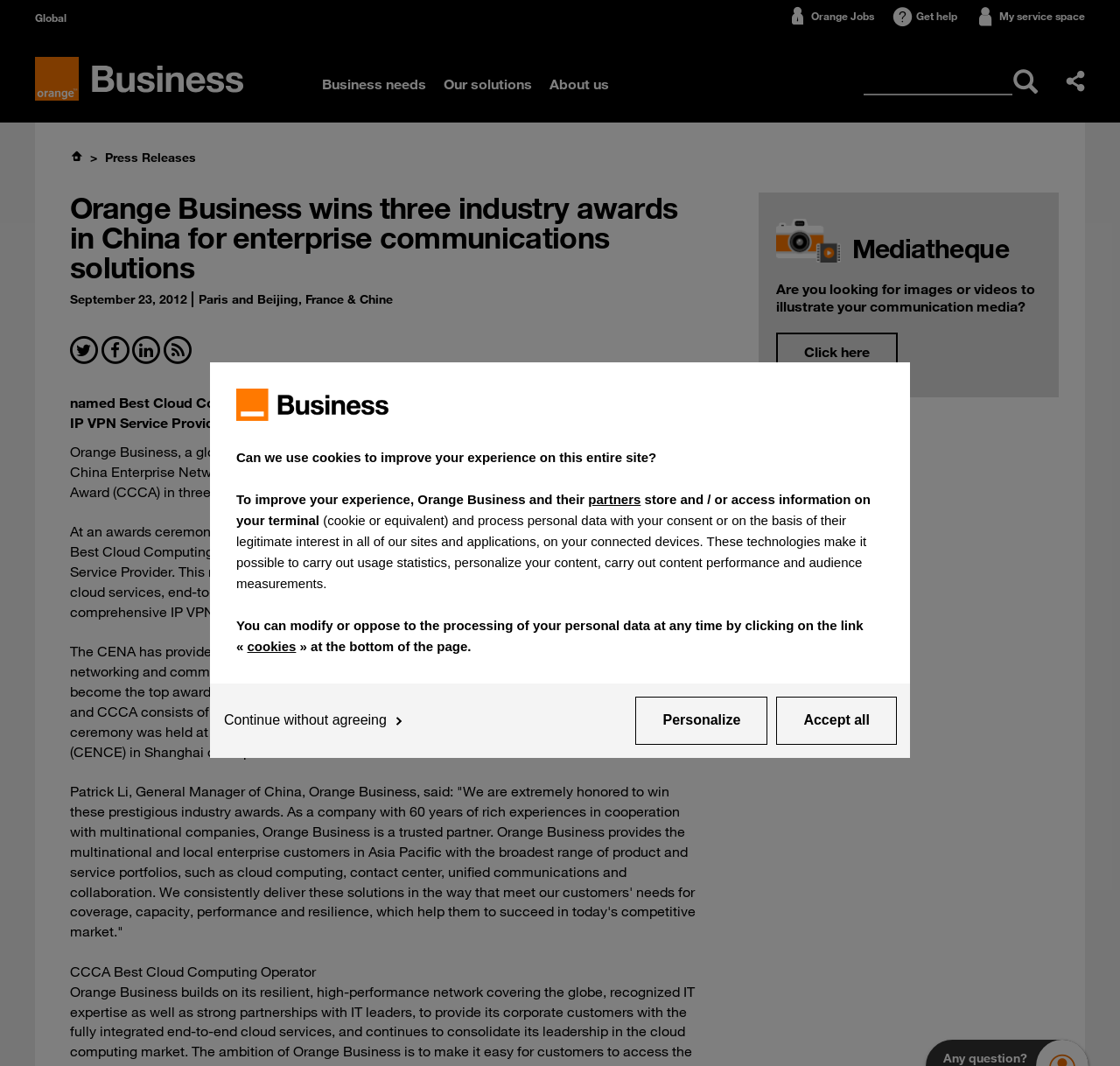What is the name of the company that won three industry awards?
Please provide a single word or phrase based on the screenshot.

Orange Business